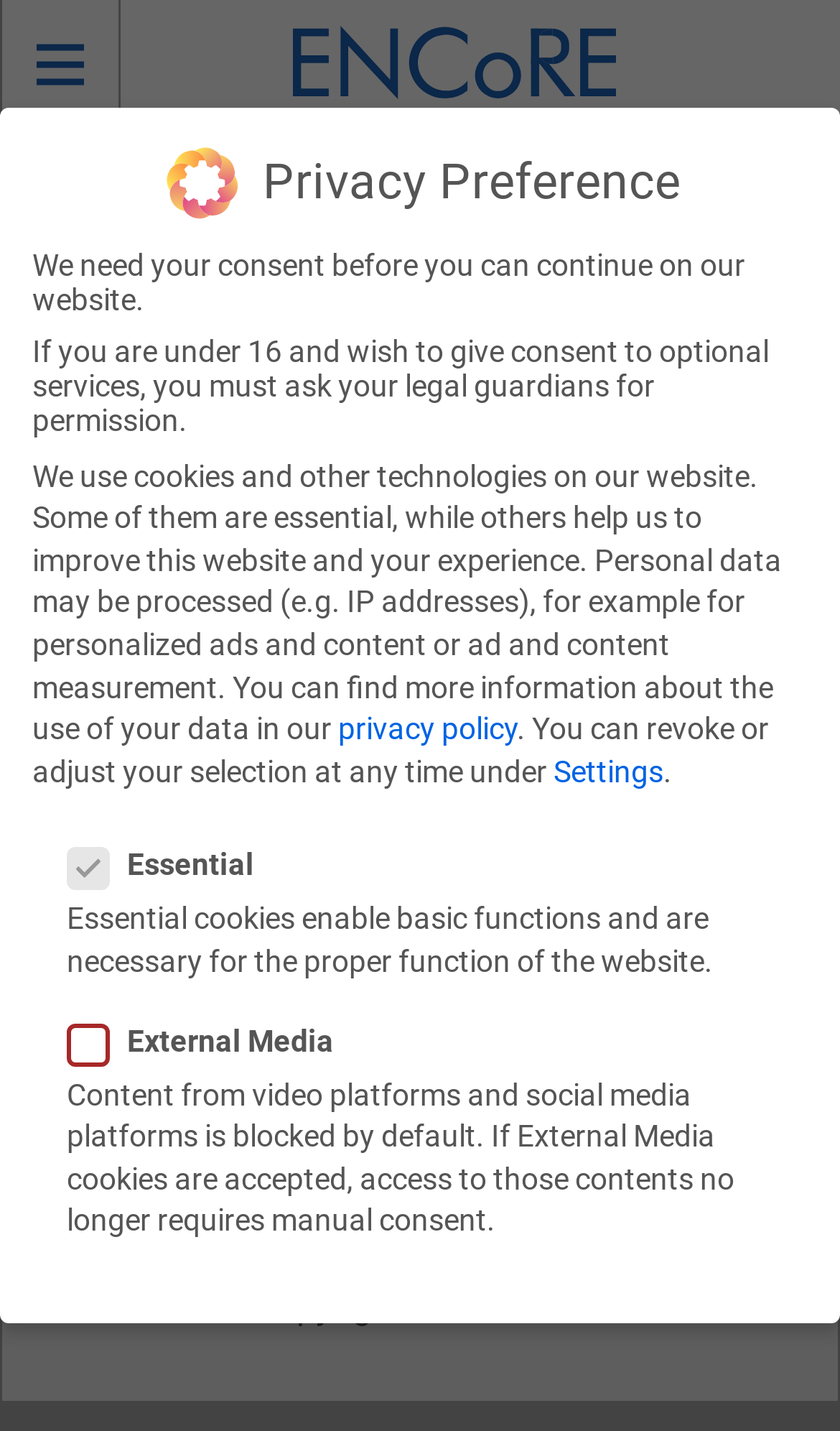Locate the bounding box coordinates of the area where you should click to accomplish the instruction: "Select an archive".

[0.003, 0.782, 0.297, 0.817]